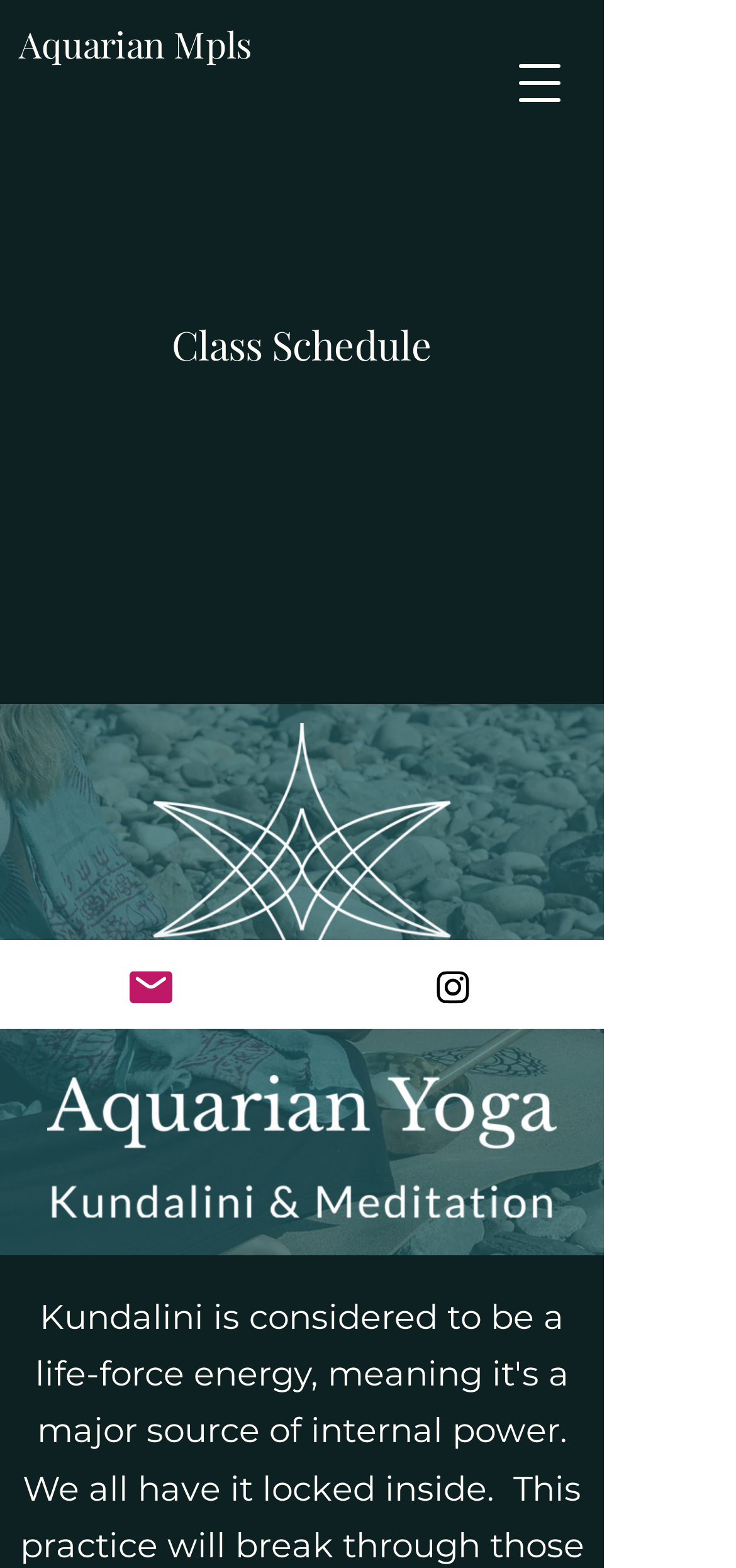What is the purpose of the button at the top right?
Using the information from the image, give a concise answer in one word or a short phrase.

Open navigation menu